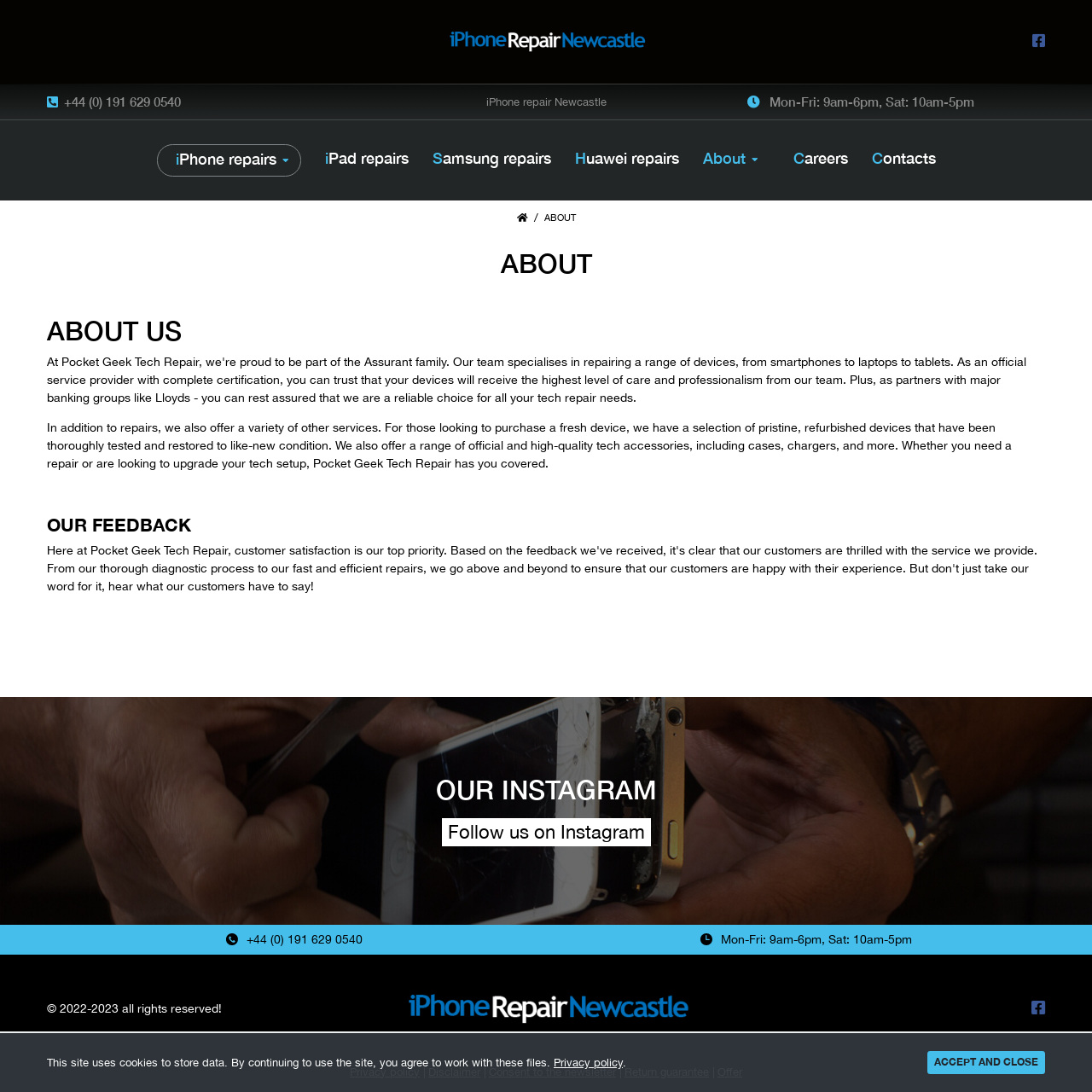Give a detailed explanation of the elements present on the webpage.

This webpage is about iPhone repair services in Newcastle. At the top, there is a prominent link and image combination with the text "iPhone repair Newcastle" centered horizontally. To the right of this, there is a small icon and a phone number link "+44 (0) 191 629 0540". Below this, there is a horizontal list of links including "iPhone repairs", "iPad repairs", "Samsung repairs", "Huawei repairs", "About", "Careers", and "Contacts".

The main content of the page is divided into three sections. The first section has a heading "ABOUT" and a subheading "ABOUT US". Below this, there is a paragraph of text describing the services offered by the company, including repairs, refurbished devices, and tech accessories.

The second section has a heading "OUR FEEDBACK" and is currently empty. The third section has a heading "OUR INSTAGRAM" and includes a link to follow the company on Instagram, along with a brief description.

At the bottom of the page, there is a footer section with contact information, including a phone number and business hours. There are also several links to legal and informational pages, such as "Privacy policy", "Disclaimer", and "Return guarantee". Additionally, there is a notice about the use of cookies on the site and a button to accept and close this notification.